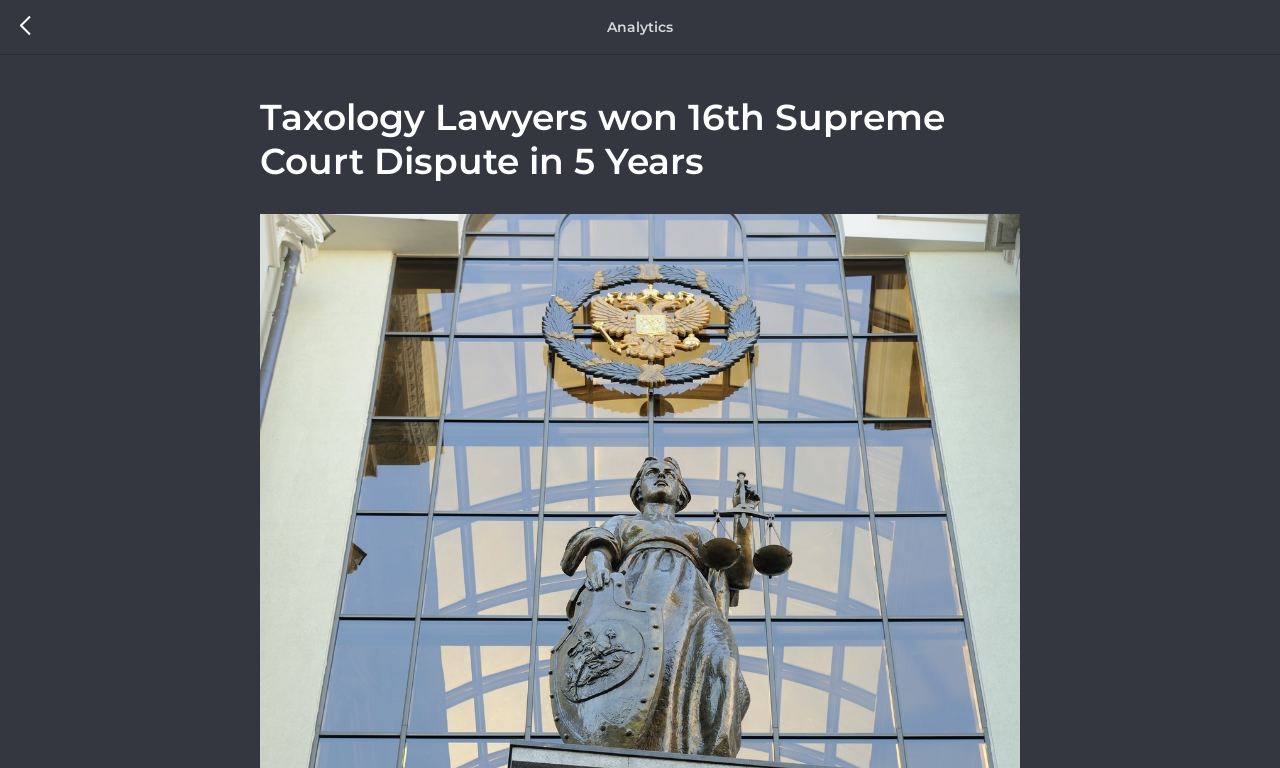Extract the bounding box coordinates of the UI element described: "parent_node: Analytics". Provide the coordinates in the format [left, top, right, bottom] with values ranging from 0 to 1.

[0.016, 0.02, 0.034, 0.05]